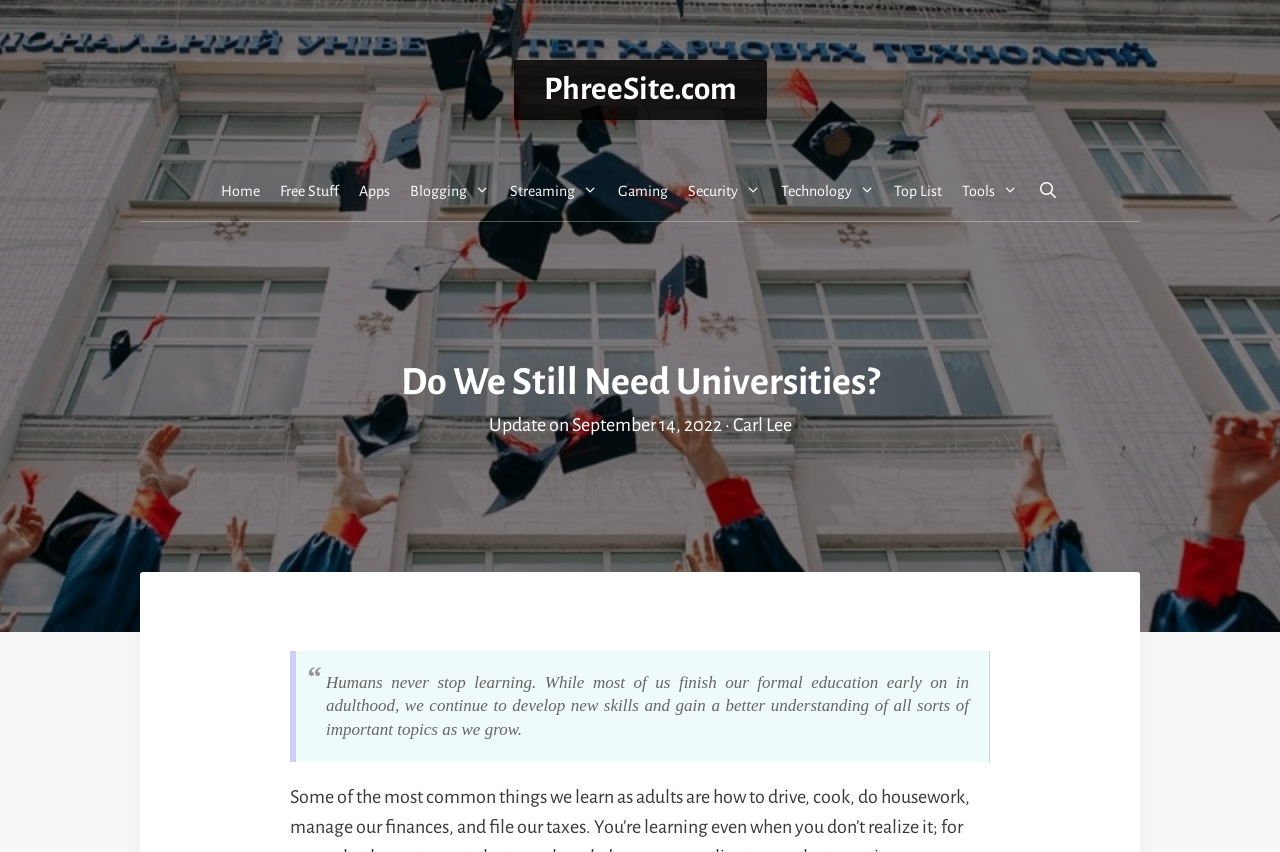Respond with a single word or phrase to the following question: What is the purpose of the search icon?

To search the website